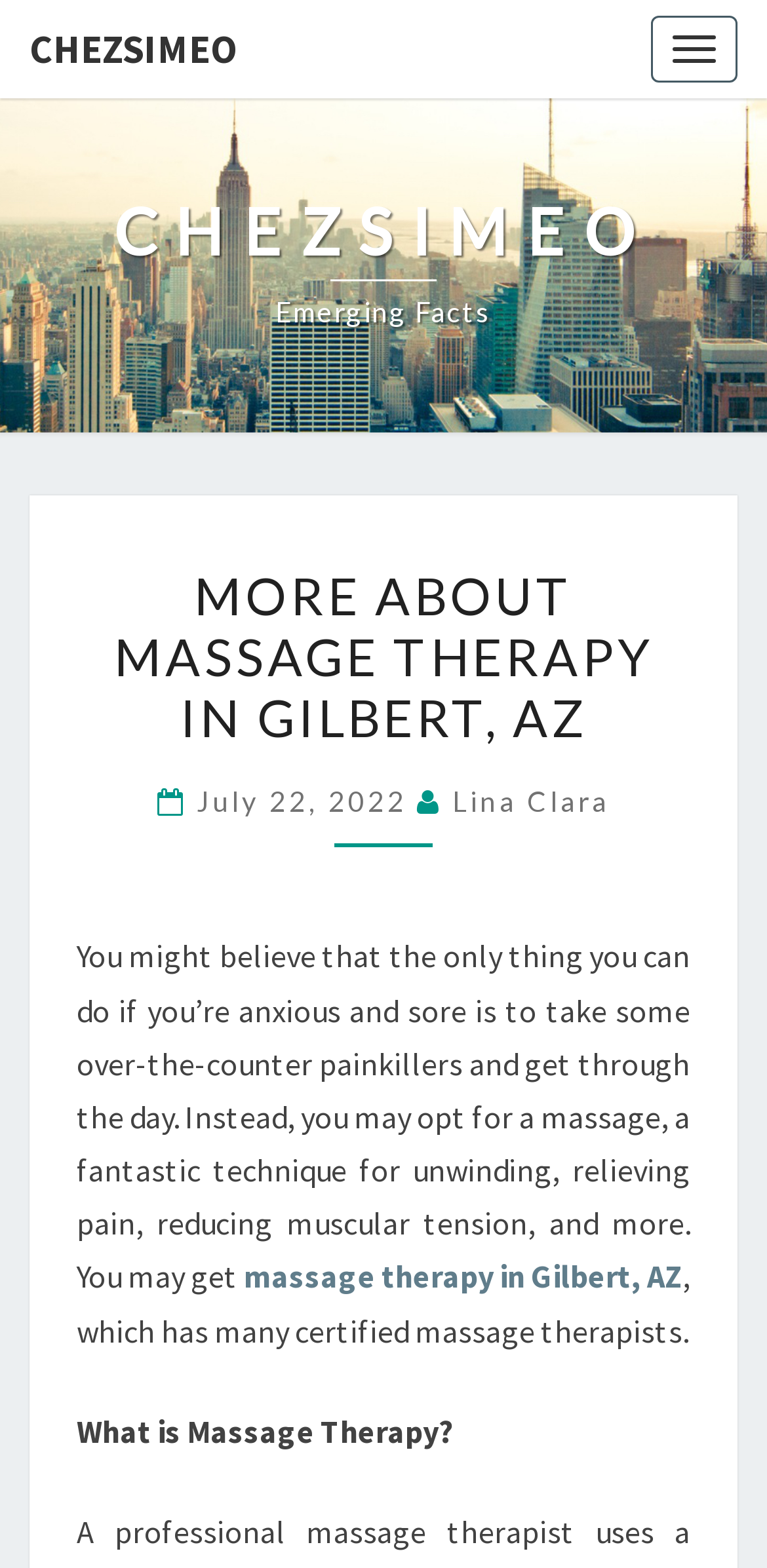Provide a thorough and detailed response to the question by examining the image: 
What is the main topic of this webpage?

Based on the webpage content, it appears that the main topic is massage therapy, specifically in Gilbert, AZ. The heading 'MORE ABOUT MASSAGE THERAPY IN GILBERT, AZ' and the text 'You might believe that the only thing you can do if you’re anxious and sore is to take some over-the-counter painkillers and get through the day. Instead, you may opt for a massage...' suggest that the webpage is discussing massage therapy as an alternative to painkillers.